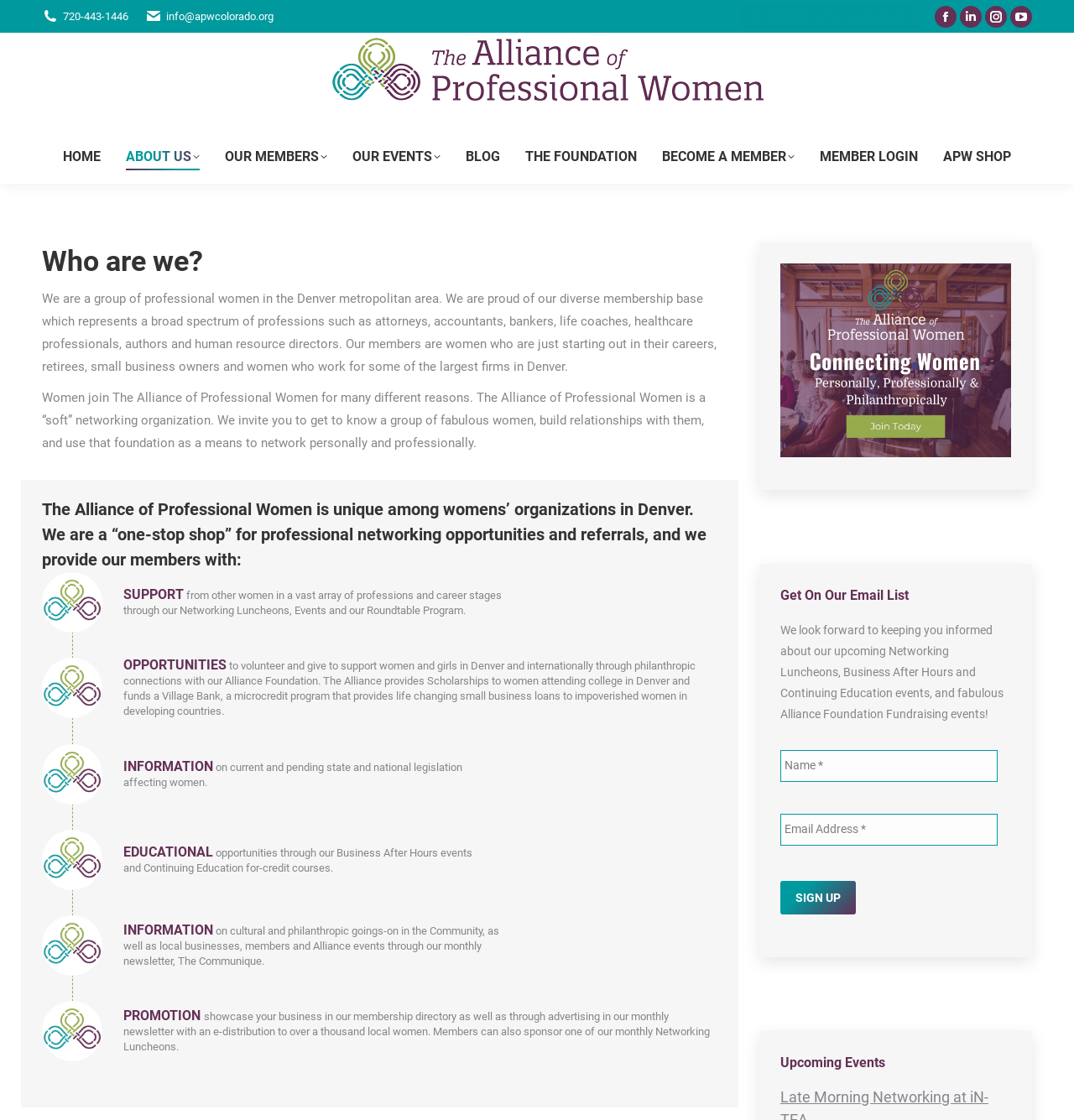How many social media links are there on the webpage? Examine the screenshot and reply using just one word or a brief phrase.

4